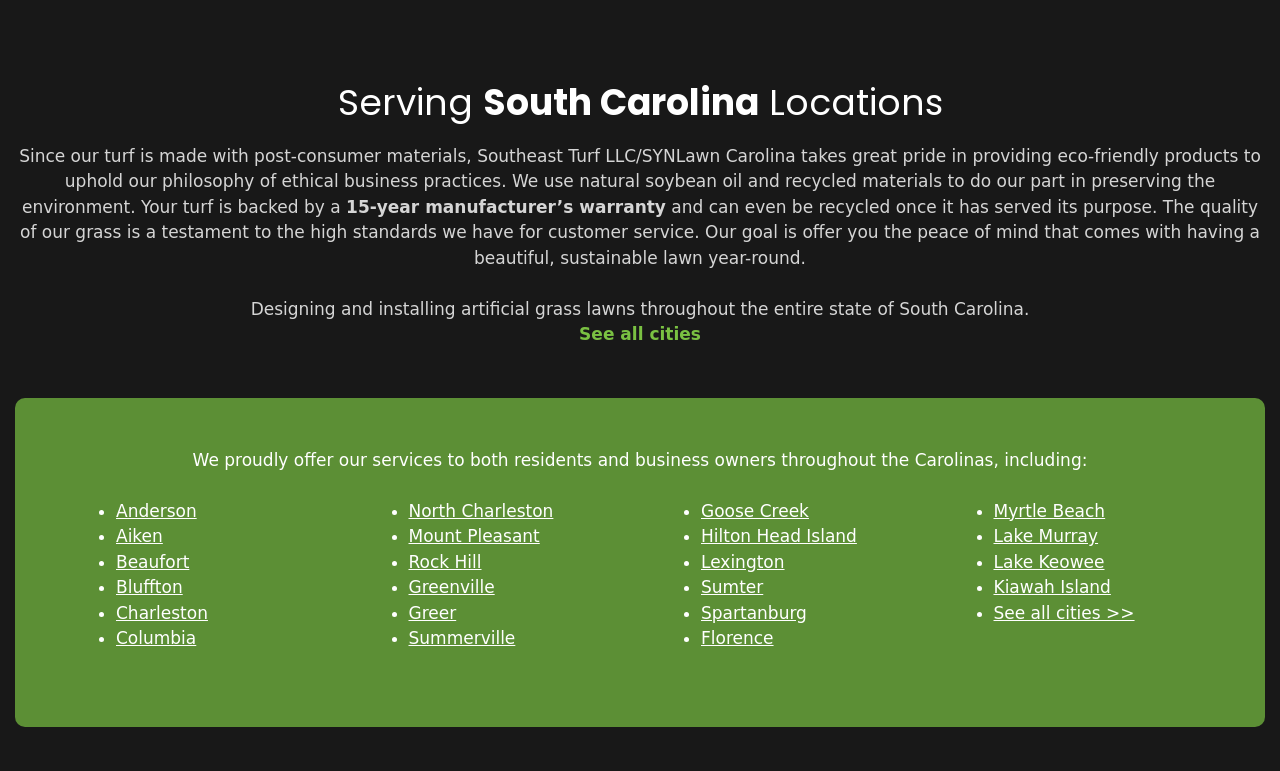Specify the bounding box coordinates of the region I need to click to perform the following instruction: "Learn more about 'Myrtle Beach'". The coordinates must be four float numbers in the range of 0 to 1, i.e., [left, top, right, bottom].

[0.776, 0.649, 0.863, 0.675]